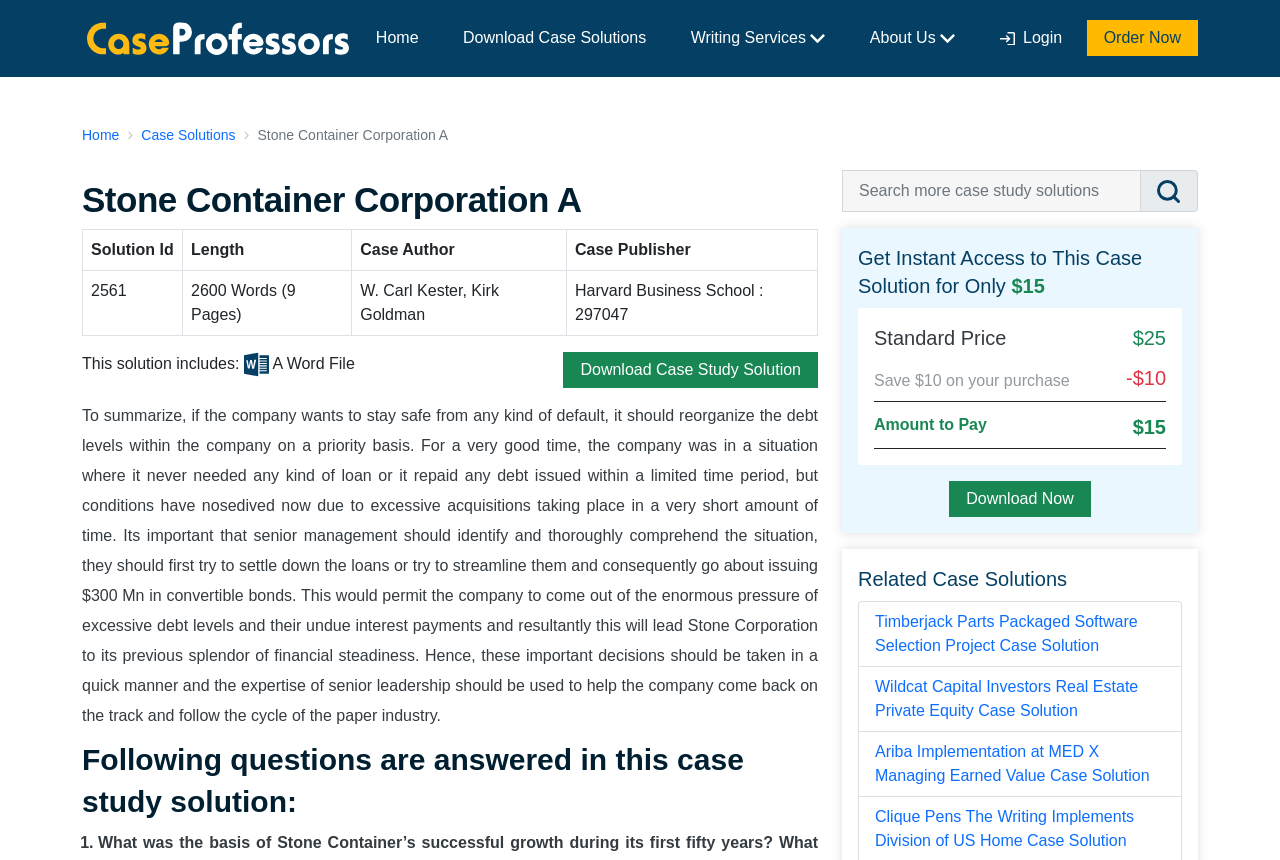What is the recommended action for the company to stay safe from default?
Look at the image and respond to the question as thoroughly as possible.

According to the text, the company should reorganize its debt levels on a priority basis to stay safe from default, and senior management should identify and comprehend the situation to make important decisions quickly.